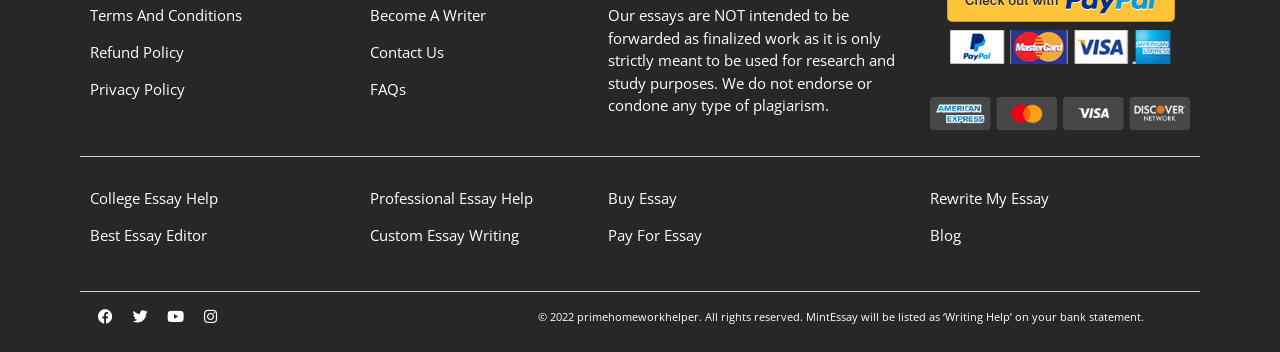Find the bounding box coordinates for the UI element whose description is: "Facebook". The coordinates should be four float numbers between 0 and 1, in the format [left, top, right, bottom].

[0.07, 0.857, 0.094, 0.942]